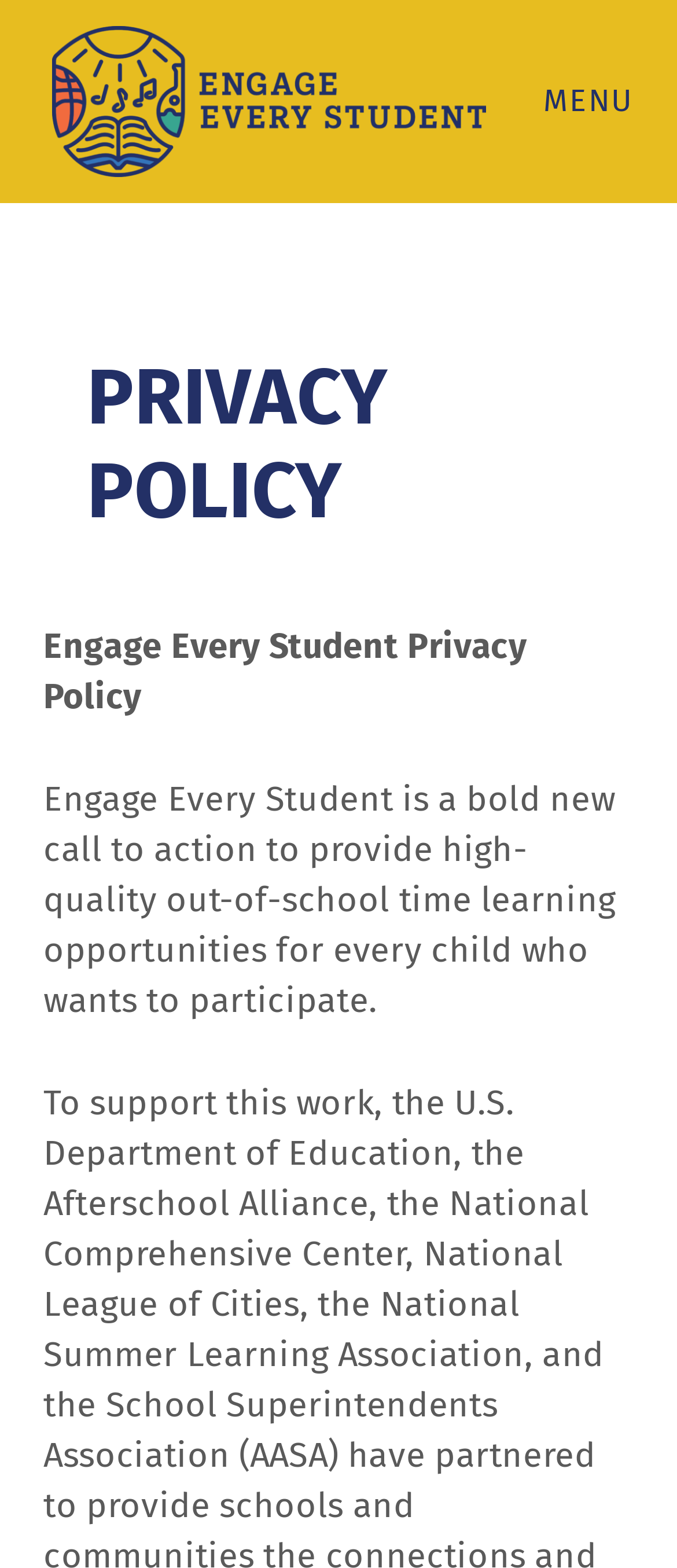What type of element is 'MENU'?
Give a single word or phrase answer based on the content of the image.

Button